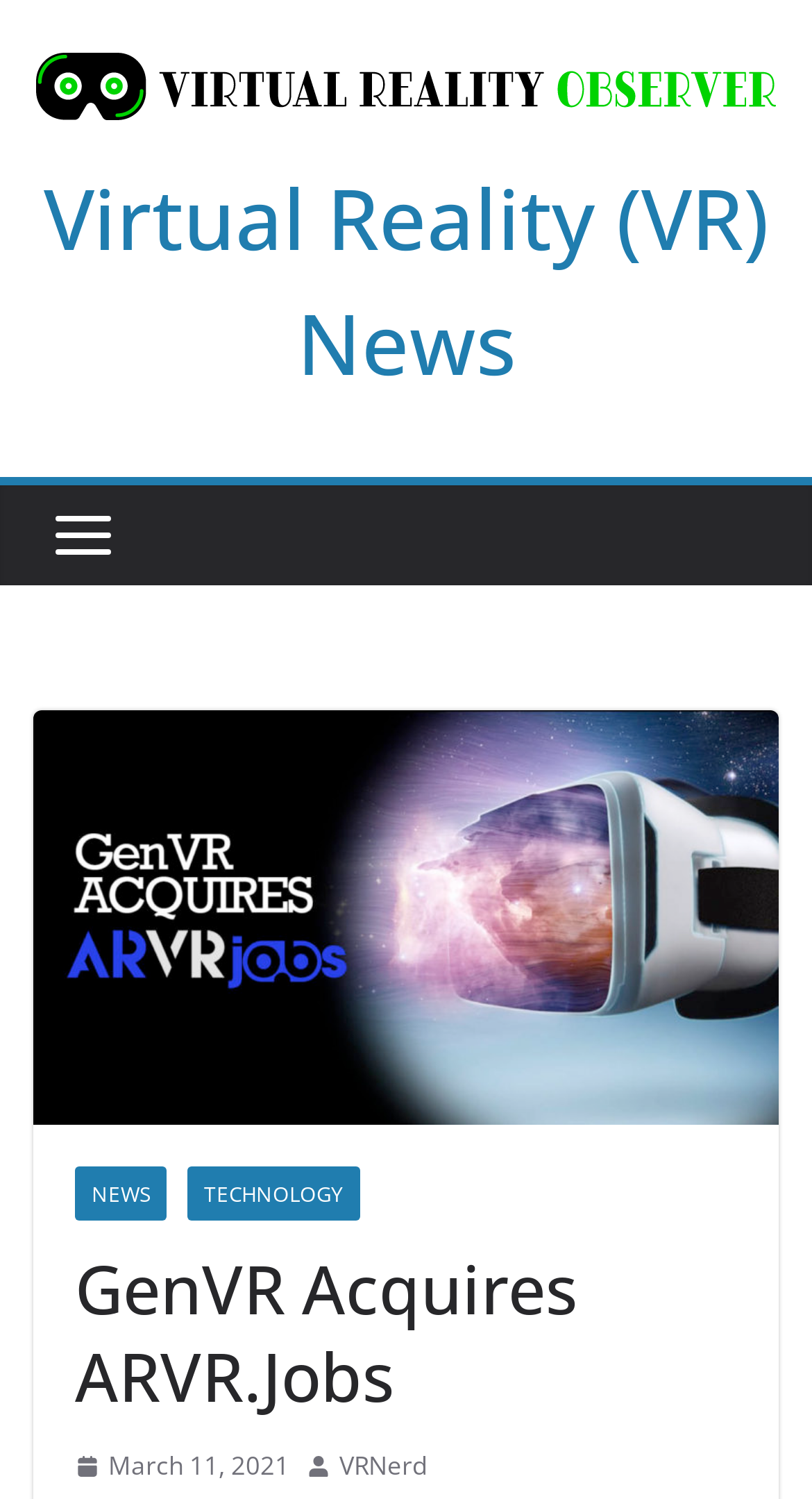What is the date of the news article?
Please ensure your answer to the question is detailed and covers all necessary aspects.

I found the date of the news article by looking at the element with type 'time' and text content 'March 11, 2021'. This element is a child of the root element and is likely indicating the publication date of the article.